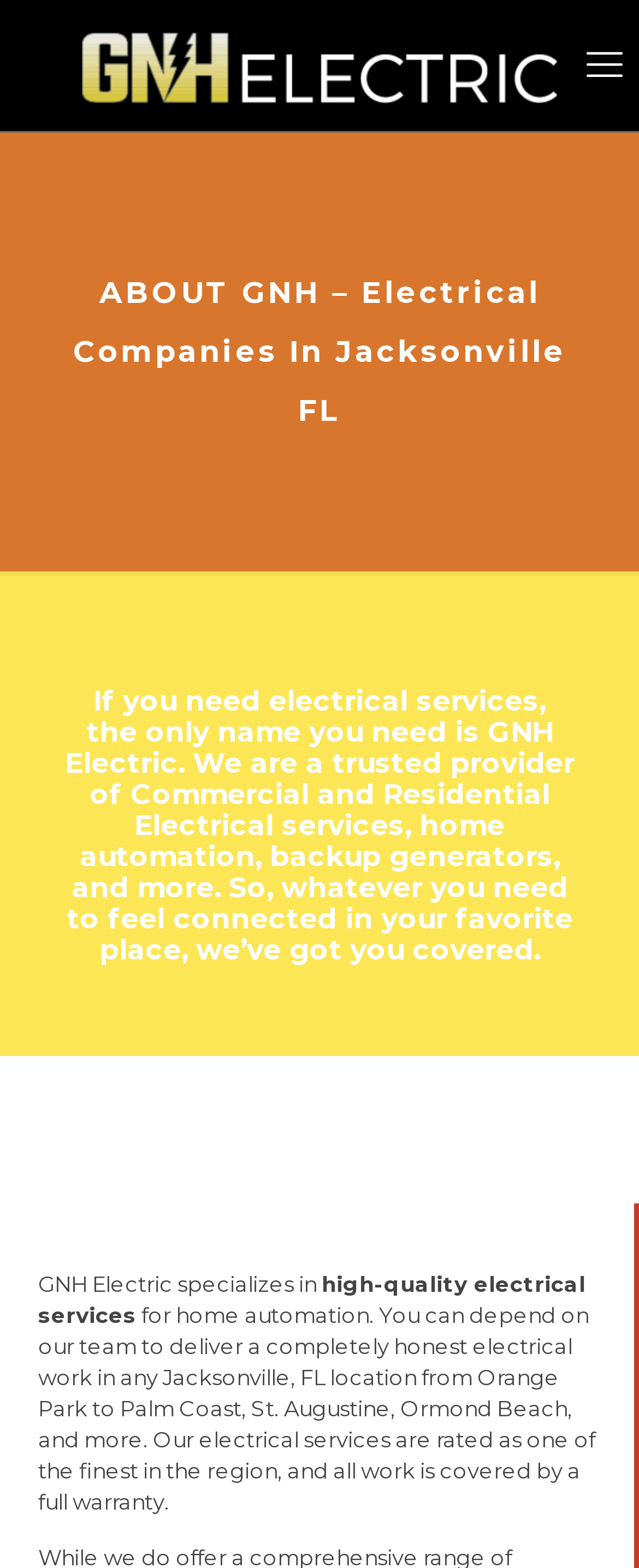What areas does GNH Electric serve?
Please provide a comprehensive answer based on the visual information in the image.

According to the webpage, GNH Electric serves various locations in Jacksonville, FL, including Orange Park, Palm Coast, St. Augustine, Ormond Beach, and more. This information is mentioned in the static text element on the webpage.